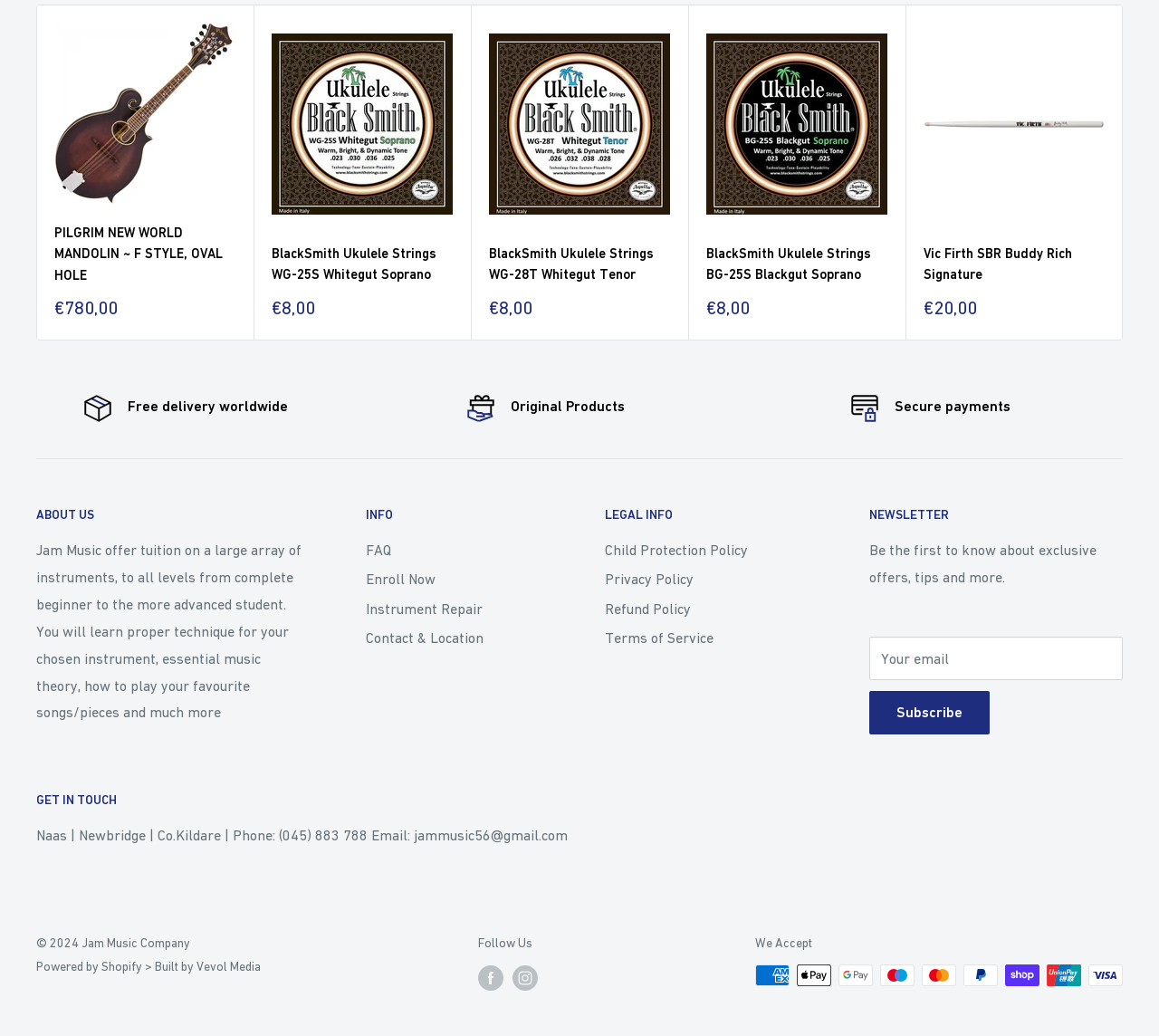Can you determine the bounding box coordinates of the area that needs to be clicked to fulfill the following instruction: "Enter your email address"?

[0.75, 0.614, 0.969, 0.656]